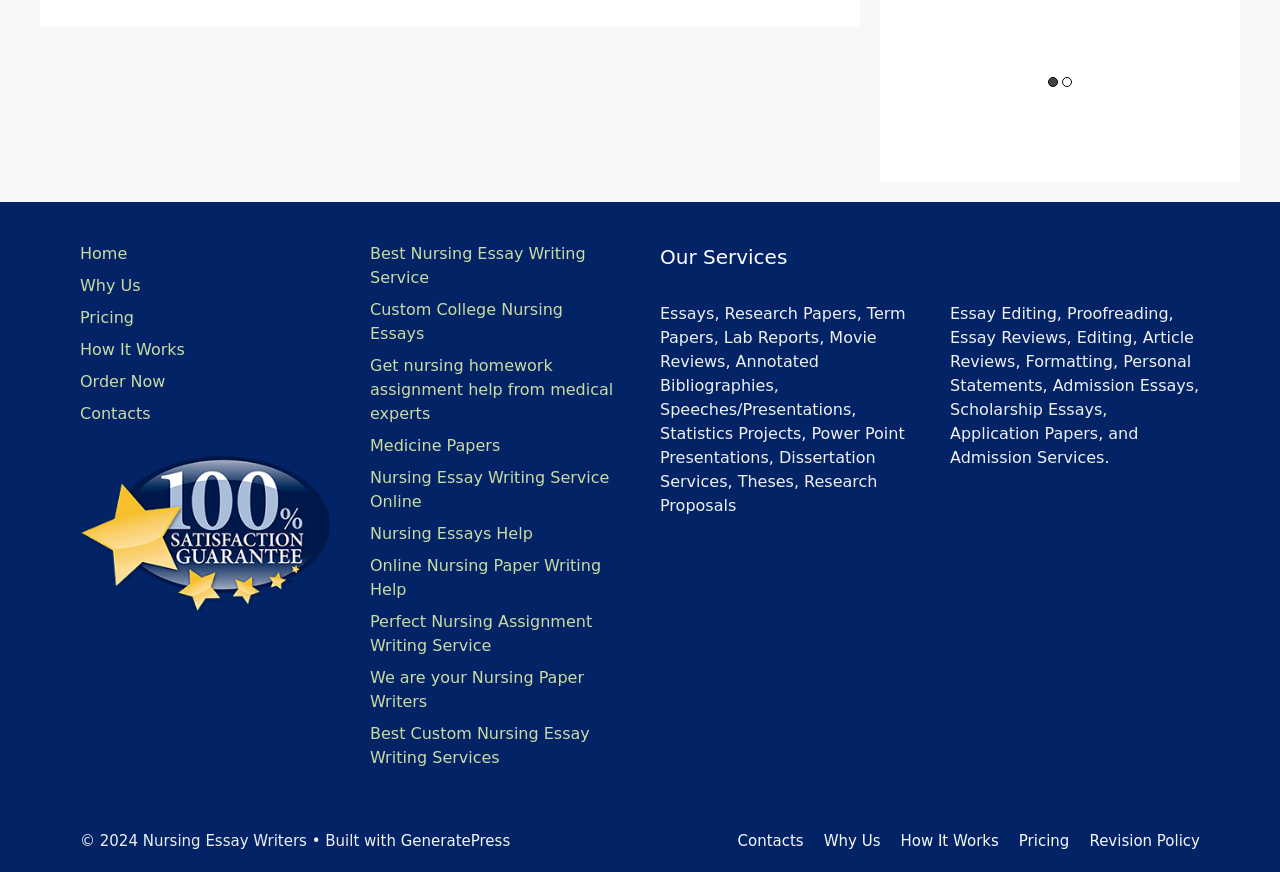Highlight the bounding box coordinates of the element that should be clicked to carry out the following instruction: "Click on the 'Contacts' link". The coordinates must be given as four float numbers ranging from 0 to 1, i.e., [left, top, right, bottom].

[0.576, 0.954, 0.628, 0.974]